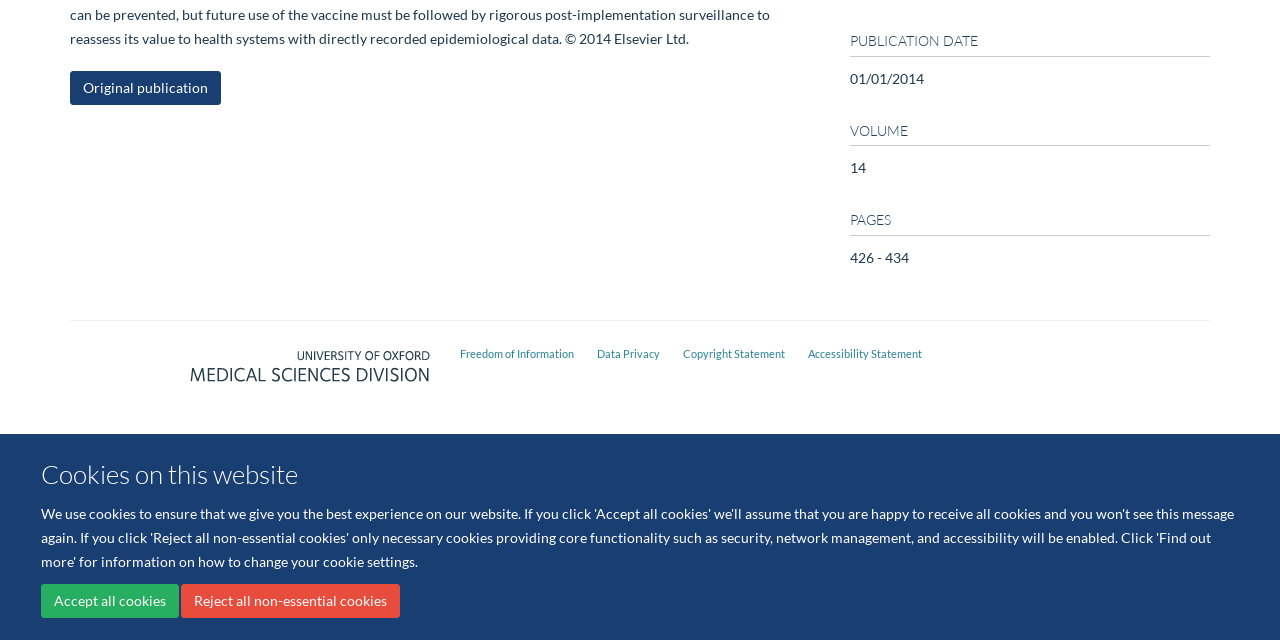Given the webpage screenshot, identify the bounding box of the UI element that matches this description: "Accept all cookies".

[0.032, 0.912, 0.14, 0.965]